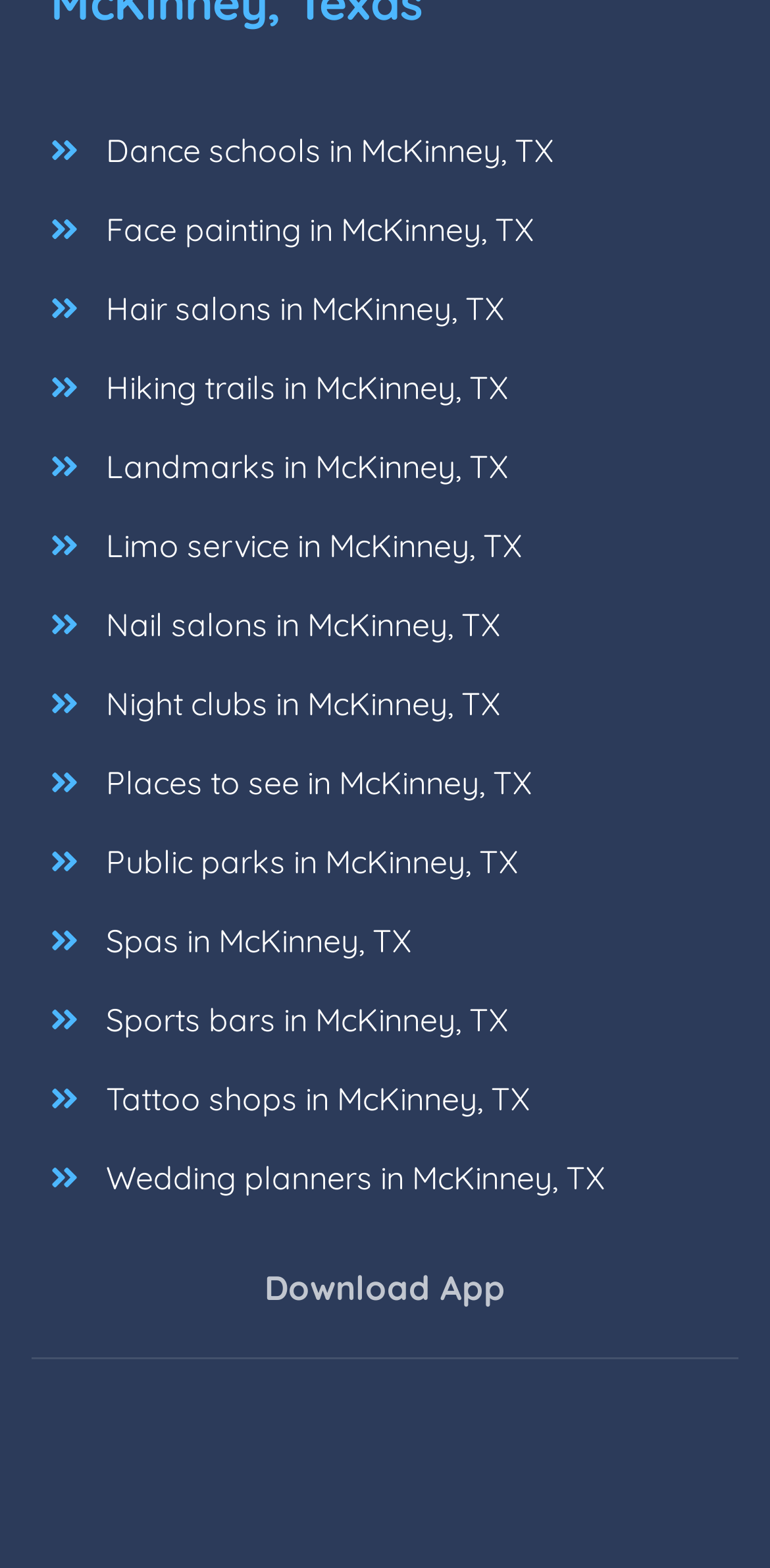Please mark the bounding box coordinates of the area that should be clicked to carry out the instruction: "Search for dance schools in McKinney, TX".

[0.102, 0.071, 0.745, 0.121]